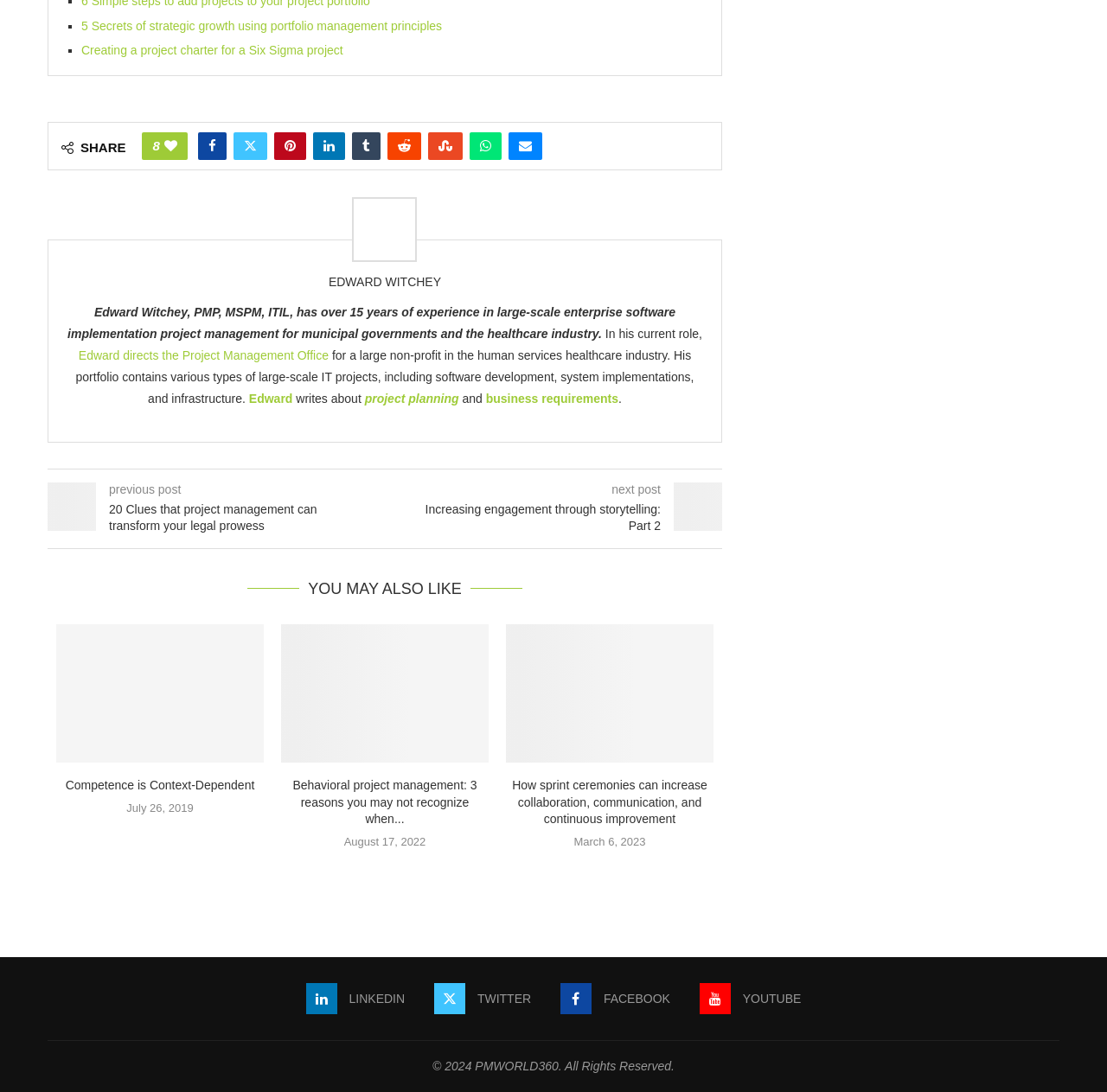Please locate the clickable area by providing the bounding box coordinates to follow this instruction: "Visit Edward Witchey's profile".

[0.297, 0.252, 0.398, 0.264]